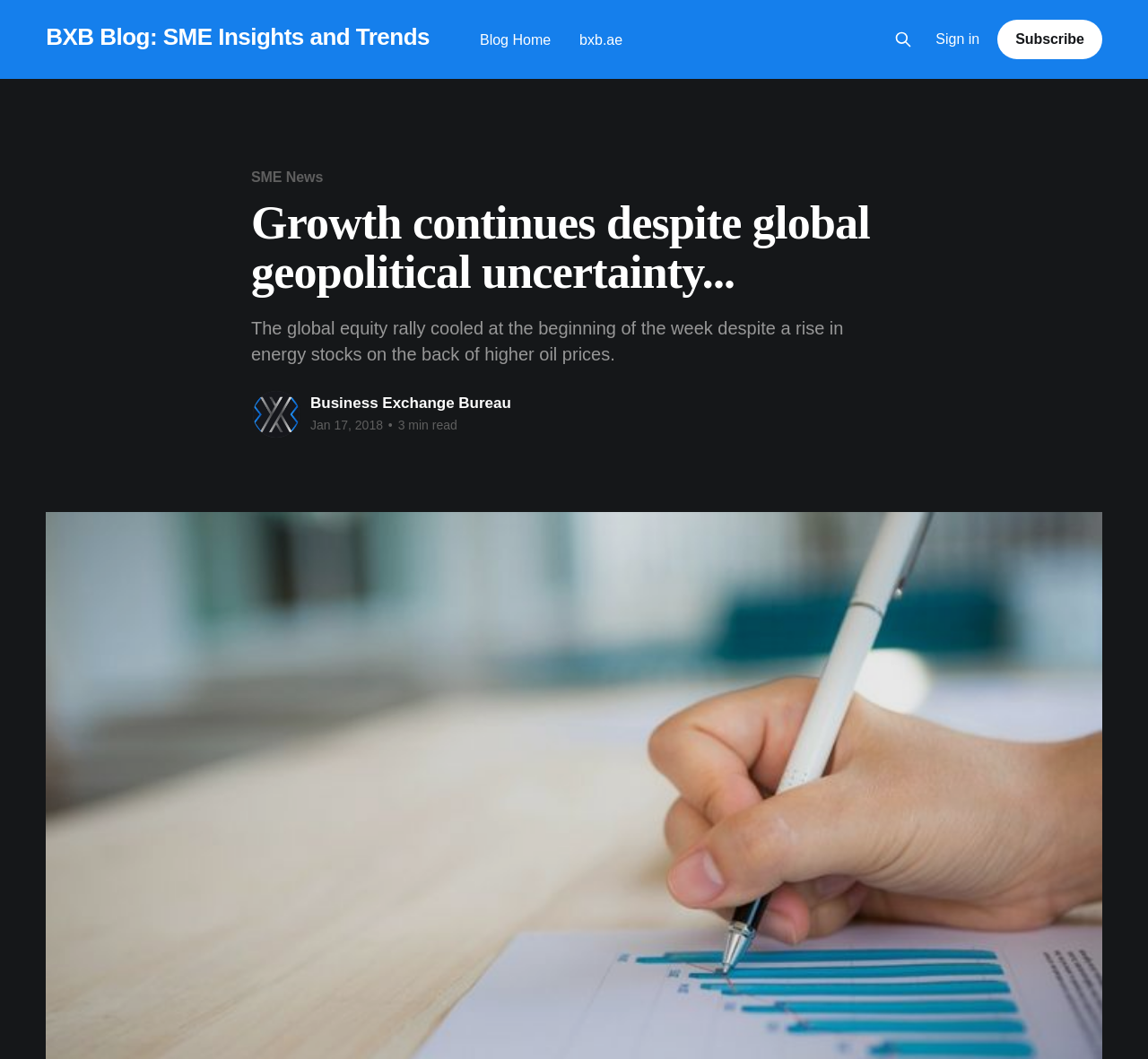Determine the bounding box coordinates of the clickable area required to perform the following instruction: "Subscribe". The coordinates should be represented as four float numbers between 0 and 1: [left, top, right, bottom].

[0.869, 0.019, 0.96, 0.056]